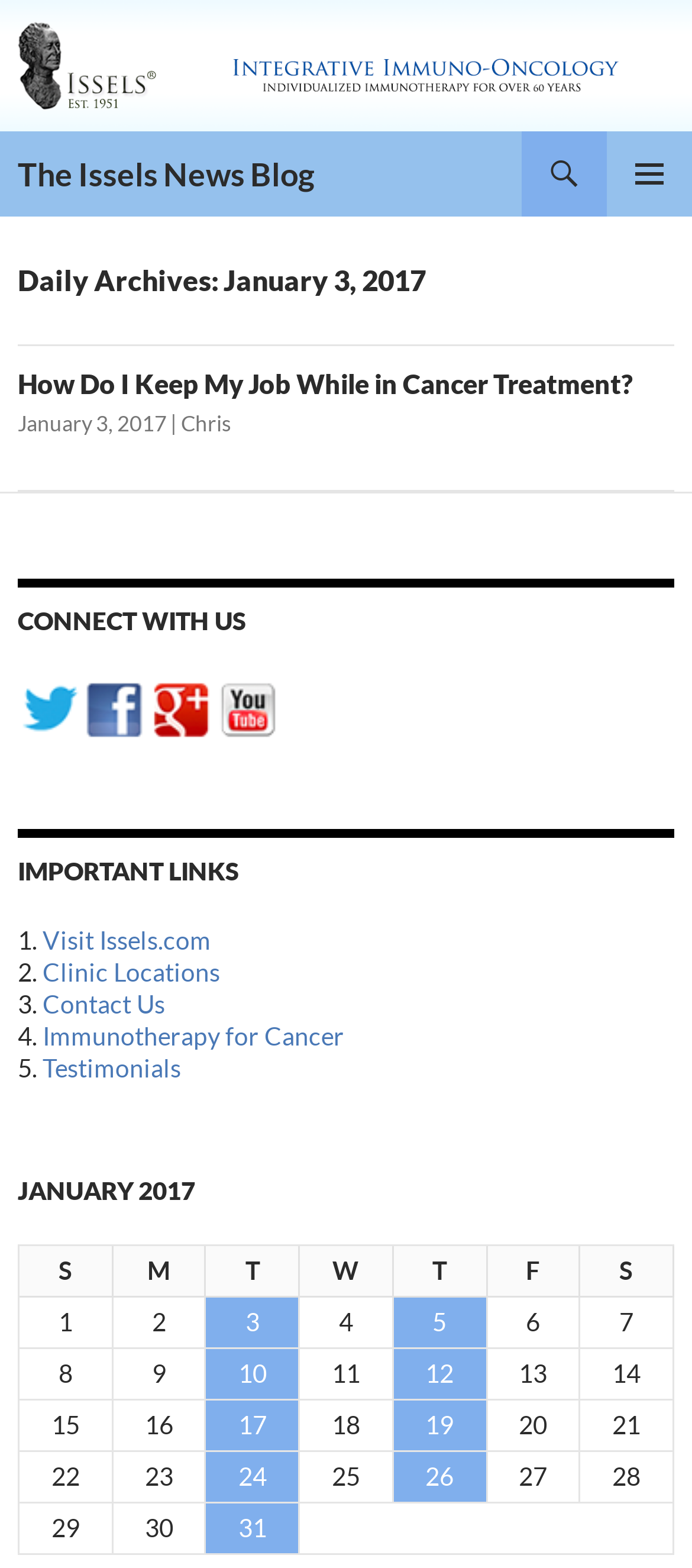Find the bounding box coordinates of the clickable area that will achieve the following instruction: "Read the 'How Do I Keep My Job While in Cancer Treatment?' article".

[0.026, 0.235, 0.915, 0.255]